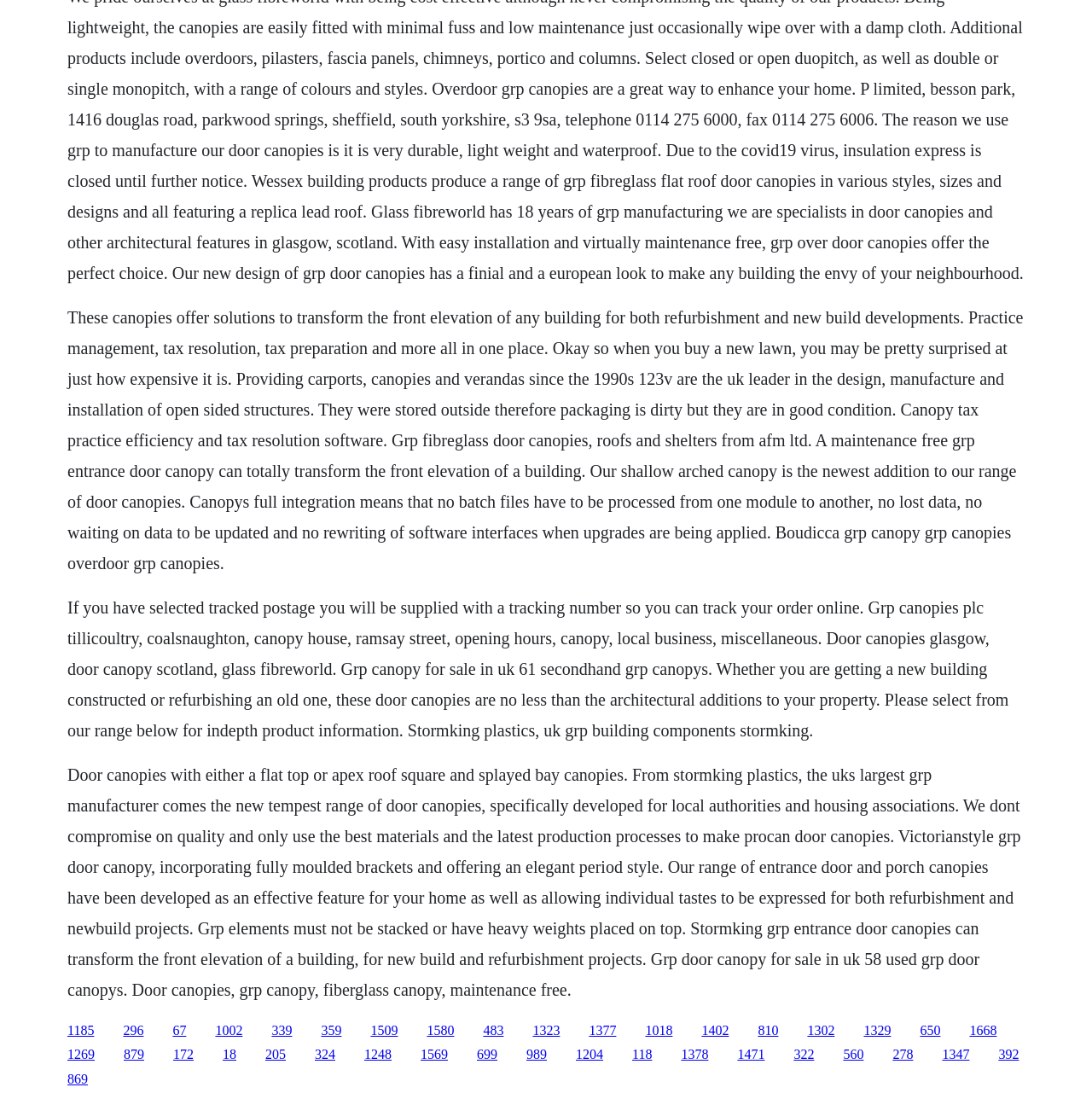What type of companies are mentioned on this webpage?
Using the screenshot, give a one-word or short phrase answer.

Manufacturers and suppliers